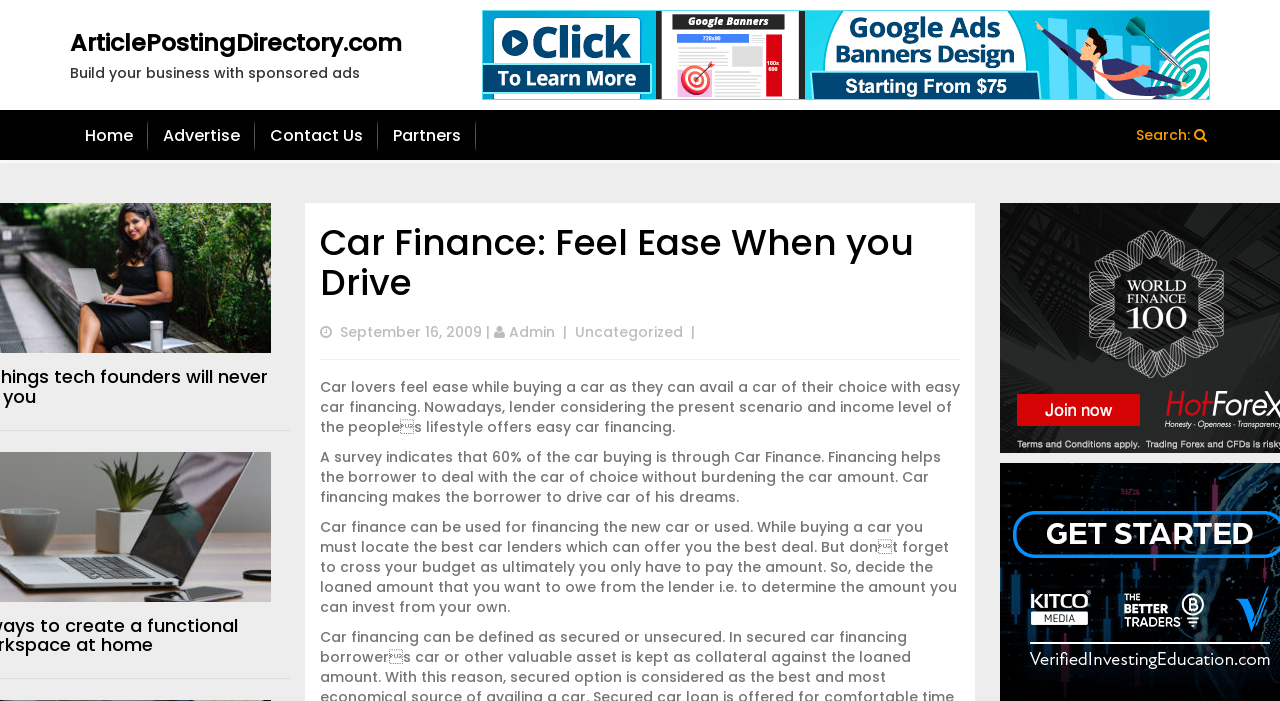Show me the bounding box coordinates of the clickable region to achieve the task as per the instruction: "learn more about the author".

None